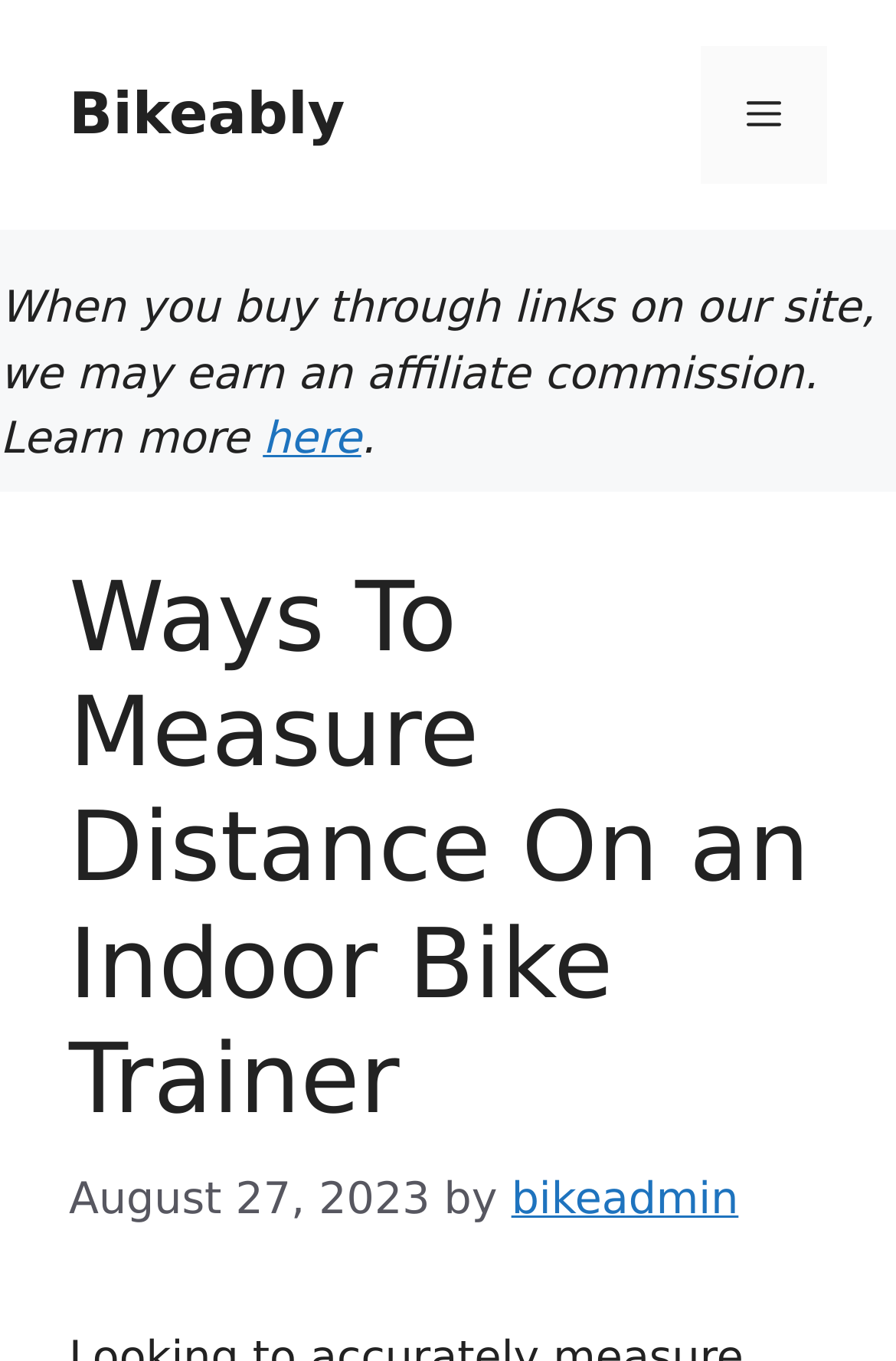Describe every aspect of the webpage in a detailed manner.

The webpage is about measuring distance on an indoor bike trainer, as indicated by the title "Ways To Measure Distance On an Indoor Bike Trainer". At the top of the page, there is a banner that spans the entire width, containing a link to the site "Bikeably" on the left side and a navigation menu toggle button on the right side. Below the banner, there is a notice about affiliate commissions that takes up most of the width, with a link to learn more.

The main content of the page is headed by a large title "Ways To Measure Distance On an Indoor Bike Trainer" that occupies most of the width. Below the title, there is a timestamp indicating the publication date, "August 27, 2023", followed by the author's name, "bikeadmin", which is a link.